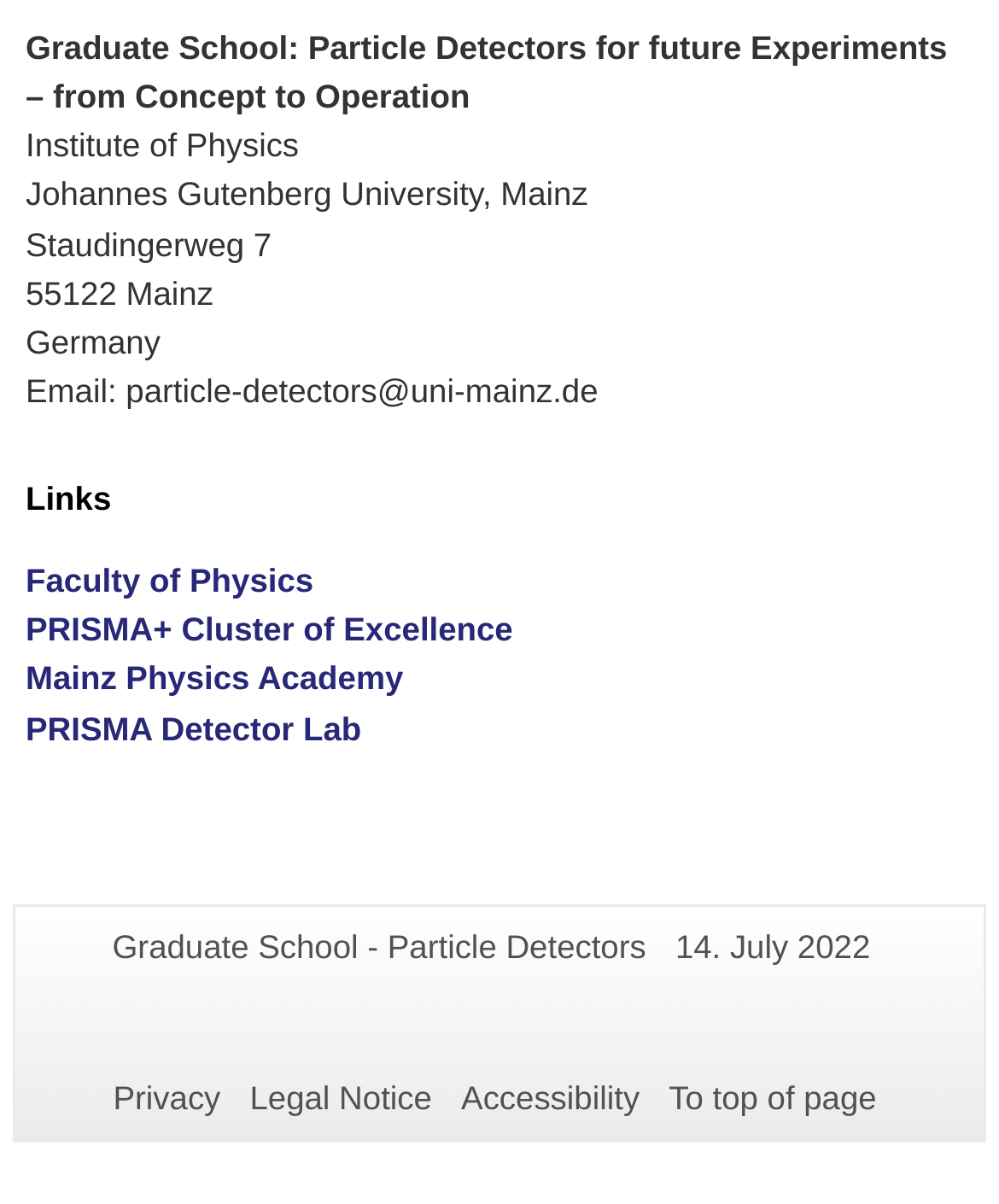Determine the bounding box for the HTML element described here: "Legal Notice". The coordinates should be given as [left, top, right, bottom] with each number being a float between 0 and 1.

[0.25, 0.895, 0.432, 0.927]